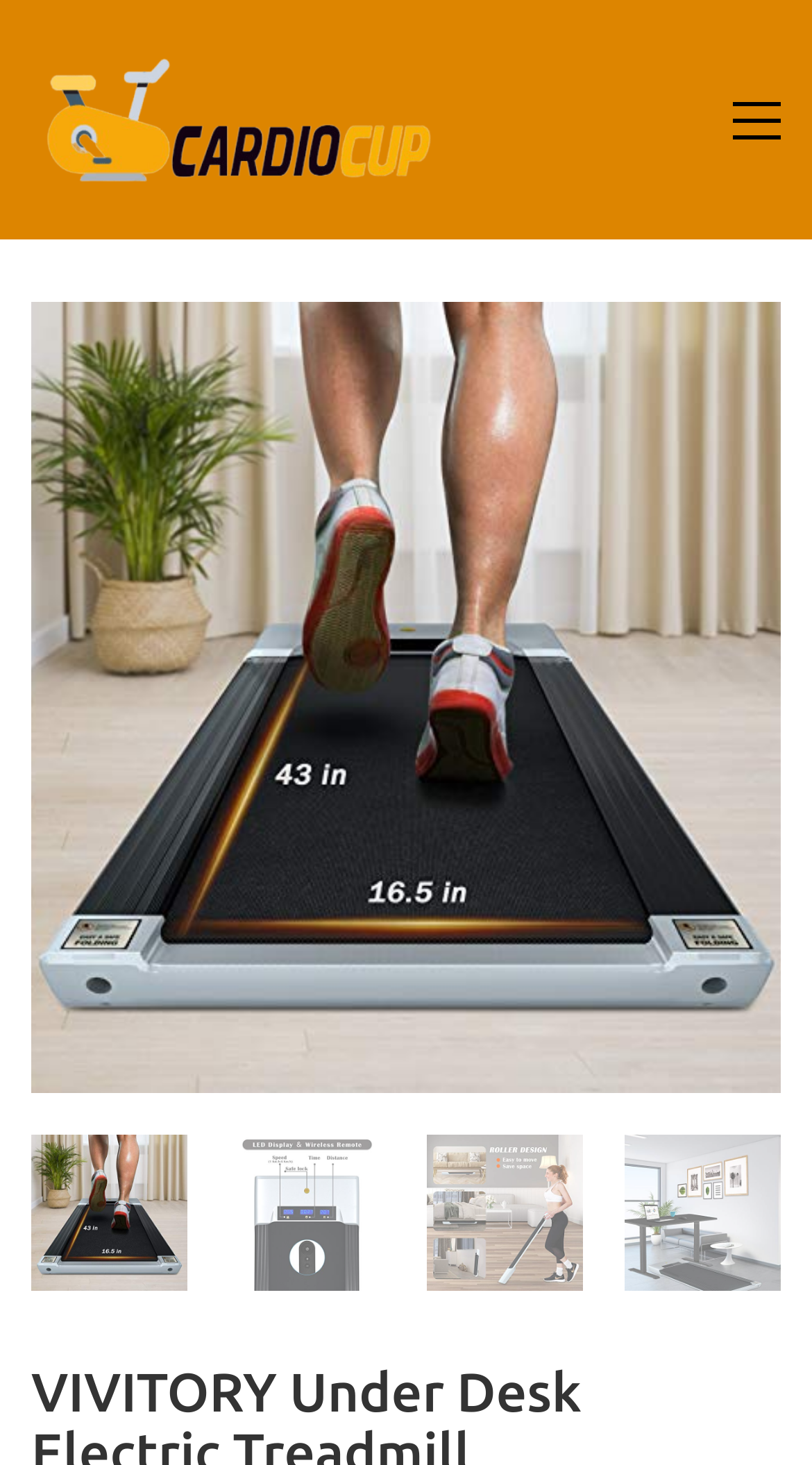Please predict the bounding box coordinates (top-left x, top-left y, bottom-right x, bottom-right y) for the UI element in the screenshot that fits the description: Menu

None